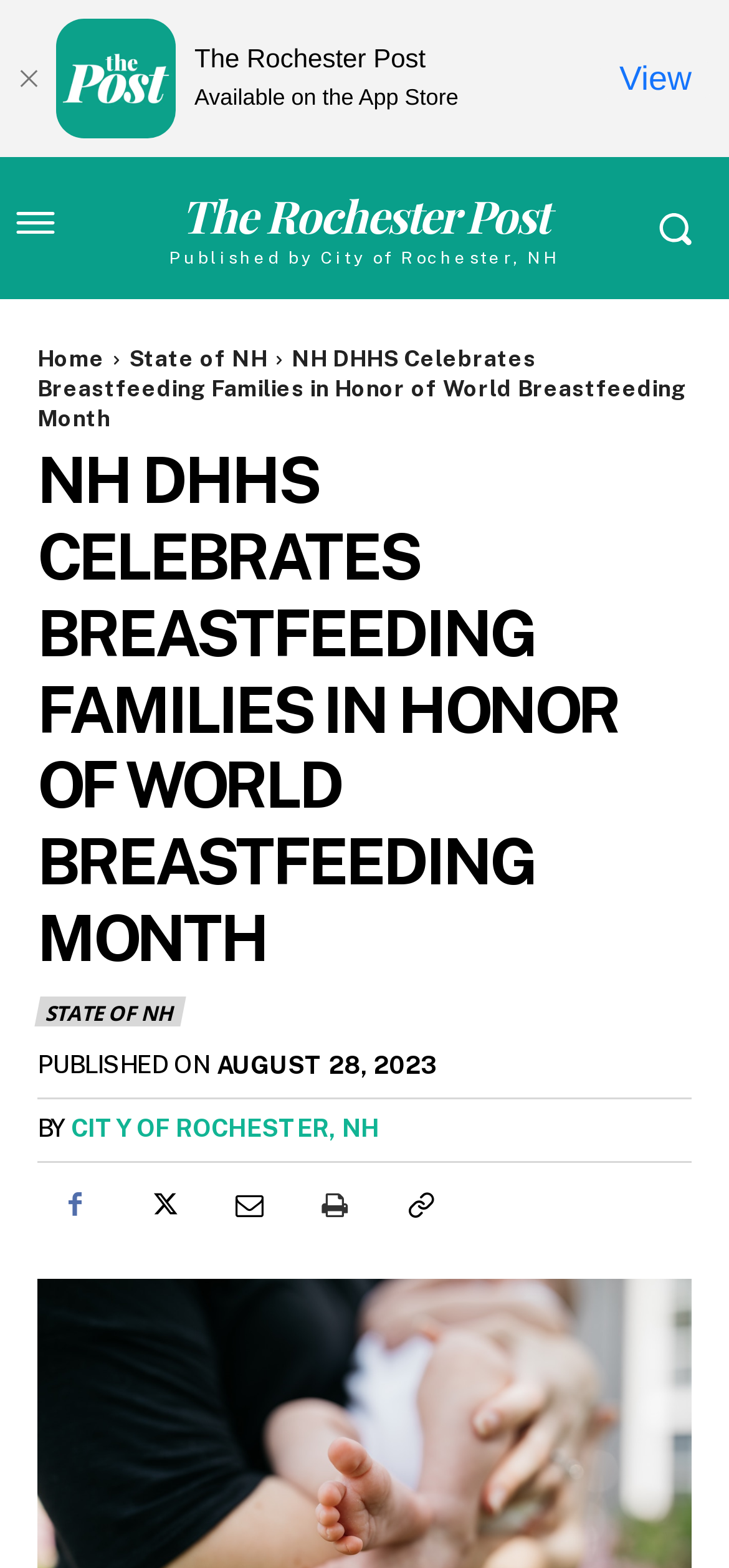Specify the bounding box coordinates of the area to click in order to execute this command: 'View the article 'Diverse array of neutralizing antibodies elicited upon Spike Ferritin Nanoparticle vaccination in rhesus macaques''. The coordinates should consist of four float numbers ranging from 0 to 1, and should be formatted as [left, top, right, bottom].

None